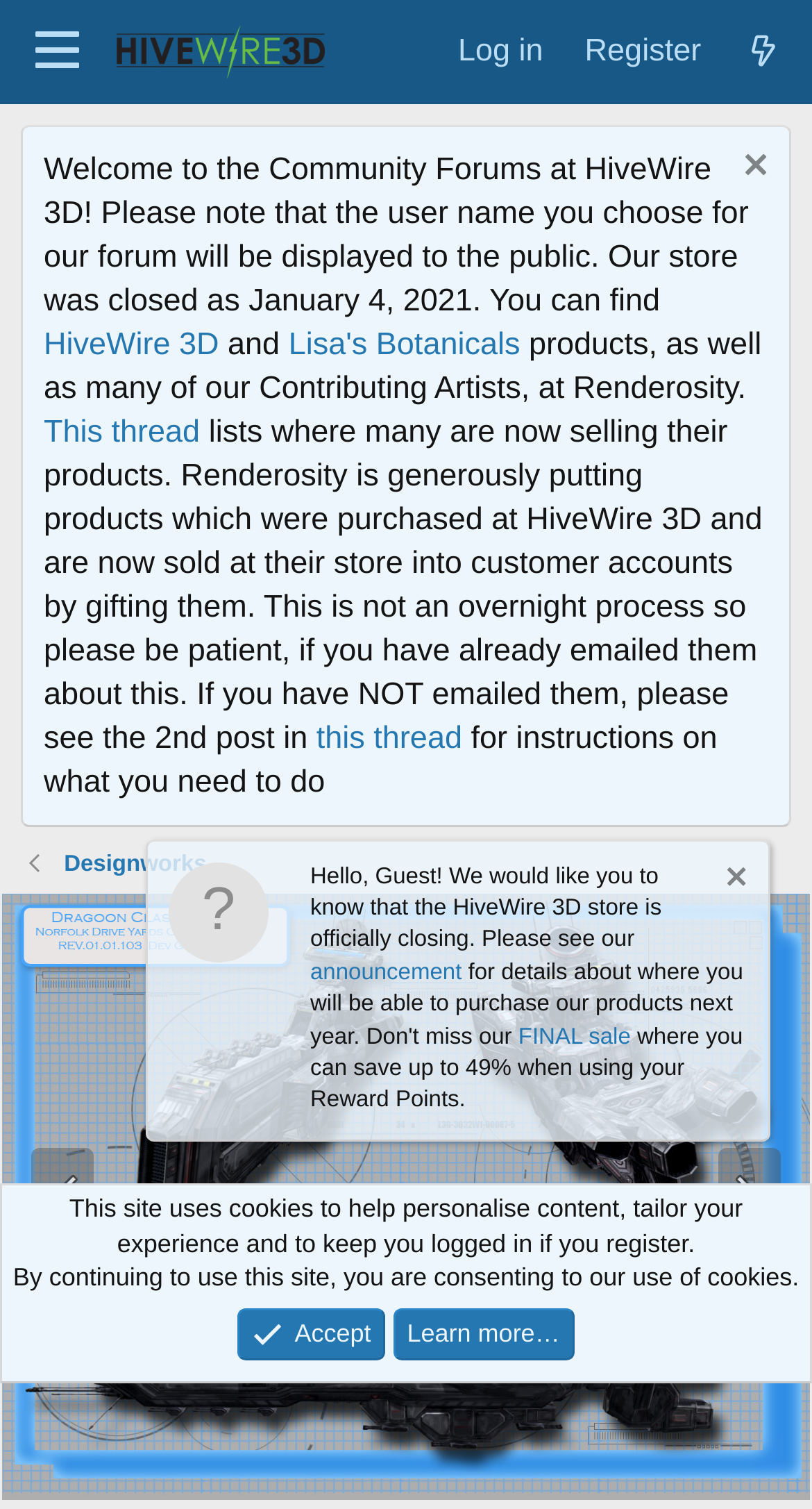Please determine the bounding box coordinates of the area that needs to be clicked to complete this task: 'View Dragoon A Frigate model'. The coordinates must be four float numbers between 0 and 1, formatted as [left, top, right, bottom].

[0.003, 0.592, 0.997, 0.994]